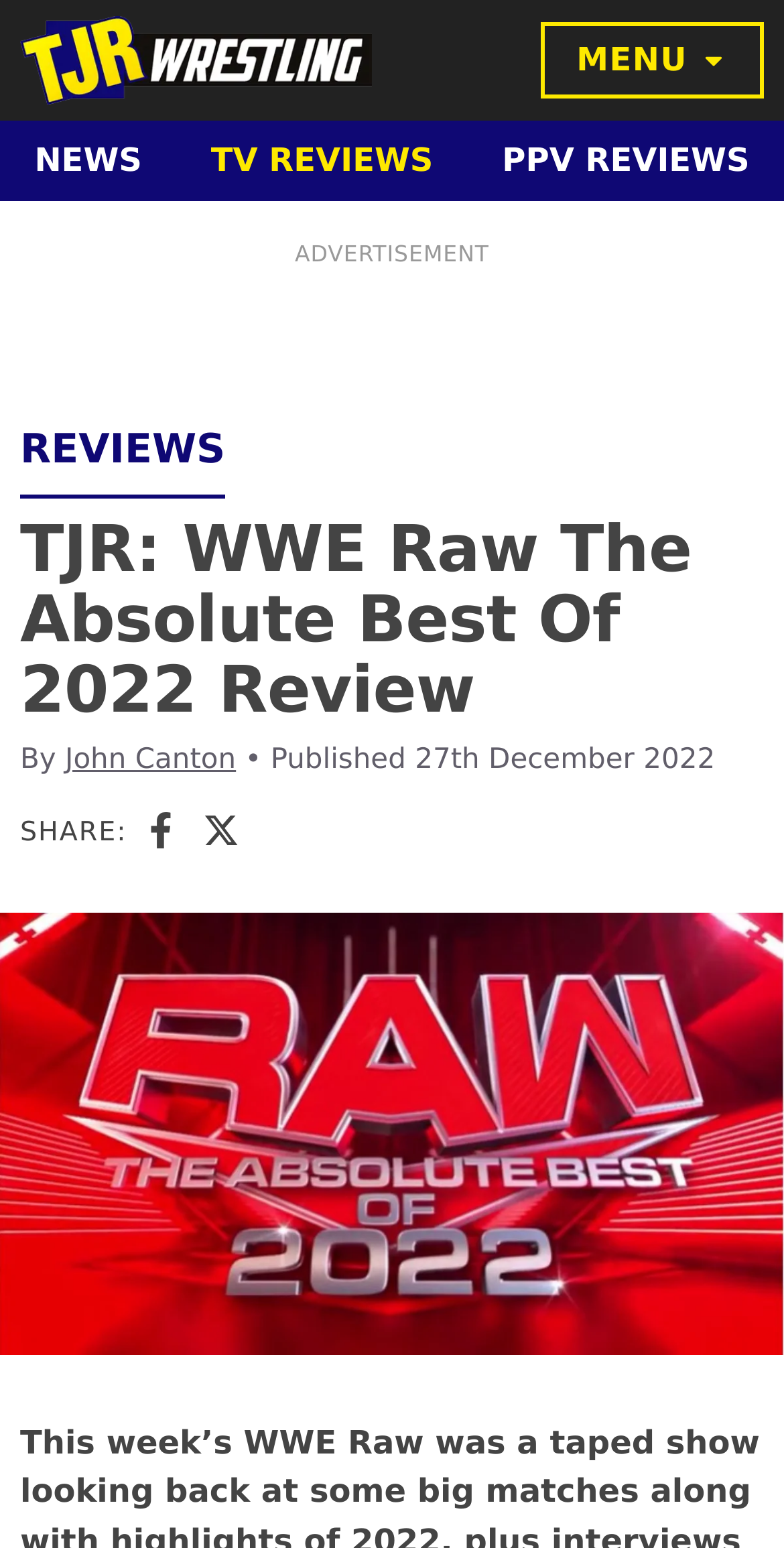Who is the author of this review?
Using the visual information, answer the question in a single word or phrase.

John Canton